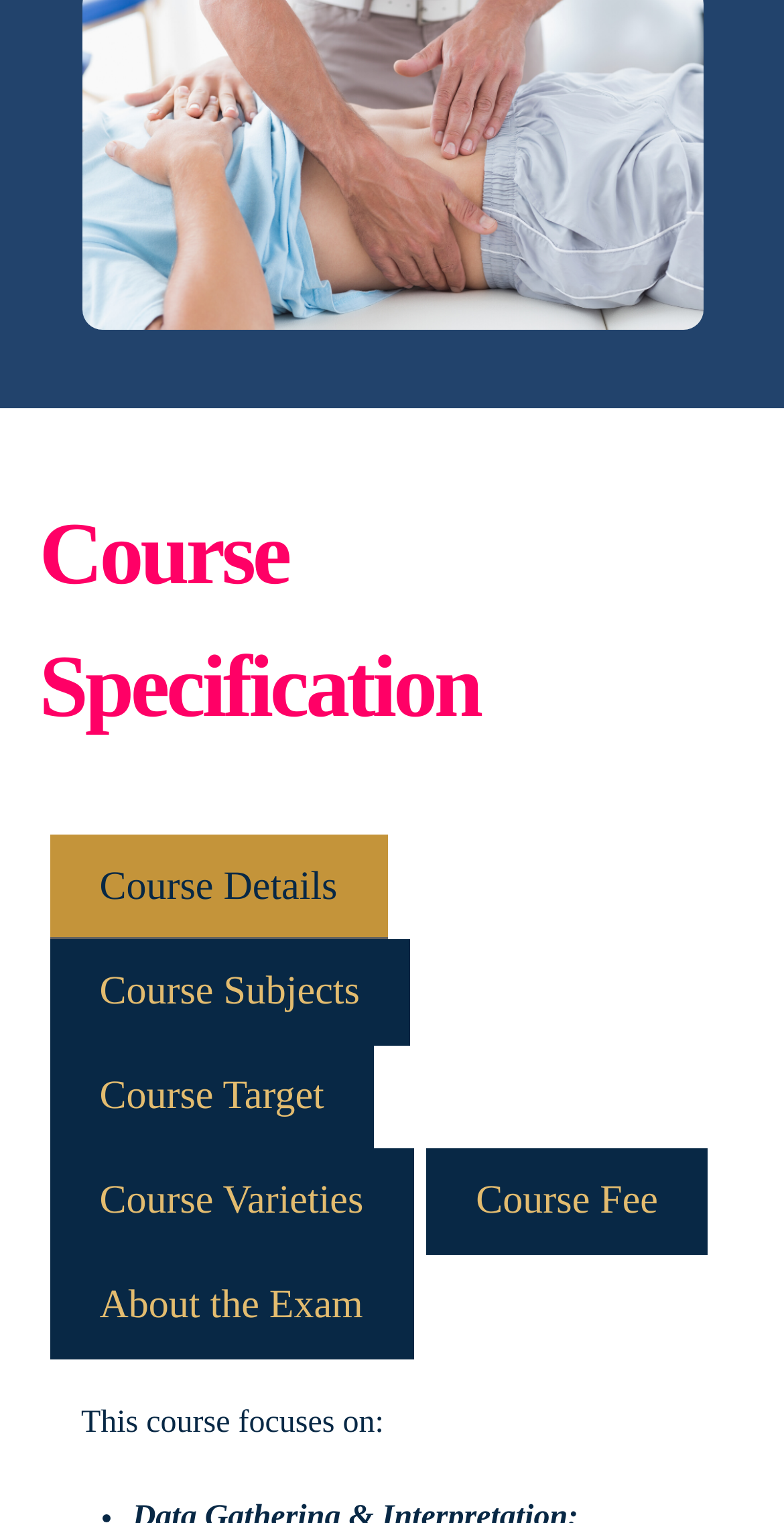Determine the bounding box coordinates of the UI element described below. Use the format (top-left x, top-left y, bottom-right x, bottom-right y) with floating point numbers between 0 and 1: Course Varieties

[0.063, 0.562, 0.528, 0.629]